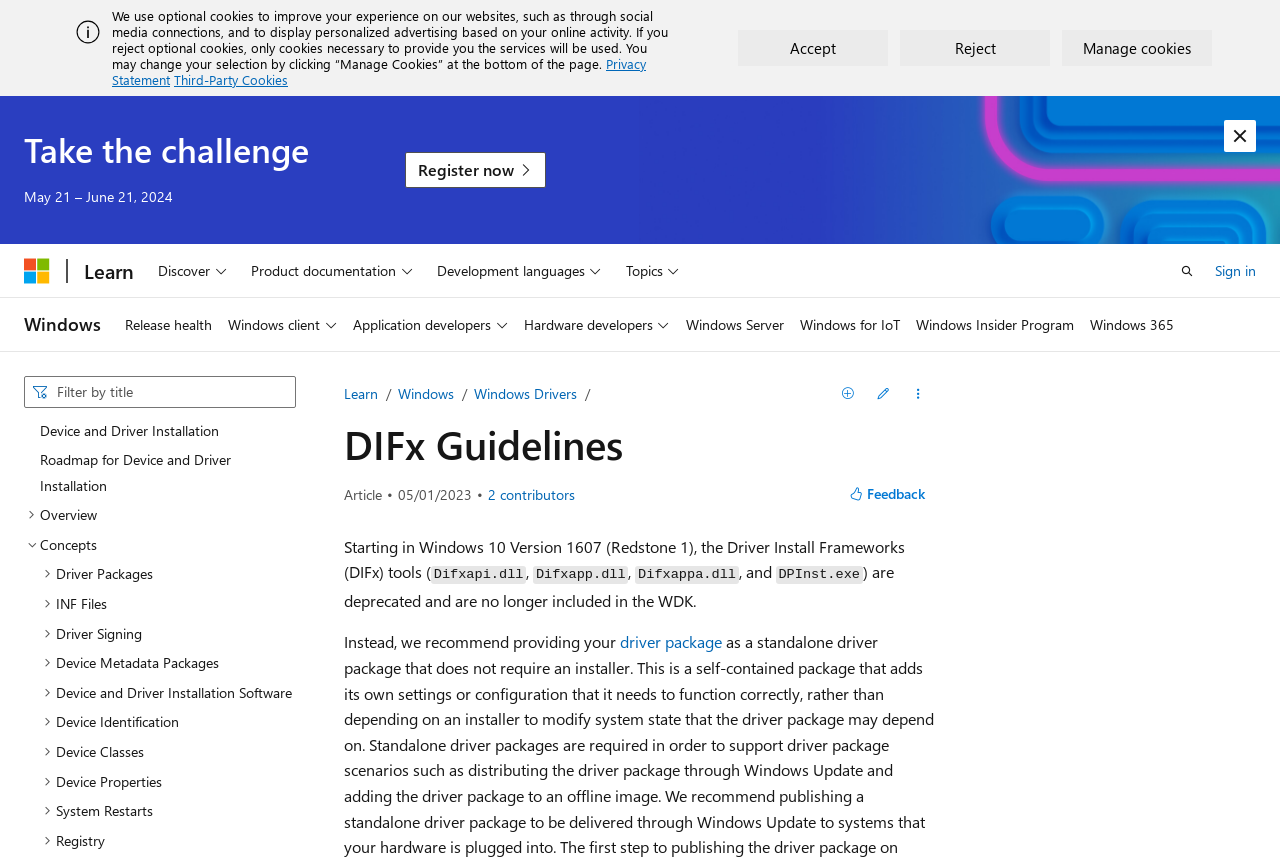Using the information from the screenshot, answer the following question thoroughly:
What is the topic of the article on this webpage?

The webpage has a heading 'DIFx Guidelines' and provides information about the deprecated DIFx tools and the recommended approach for driver installation, indicating that the topic of the article is related to DIFx guidelines.